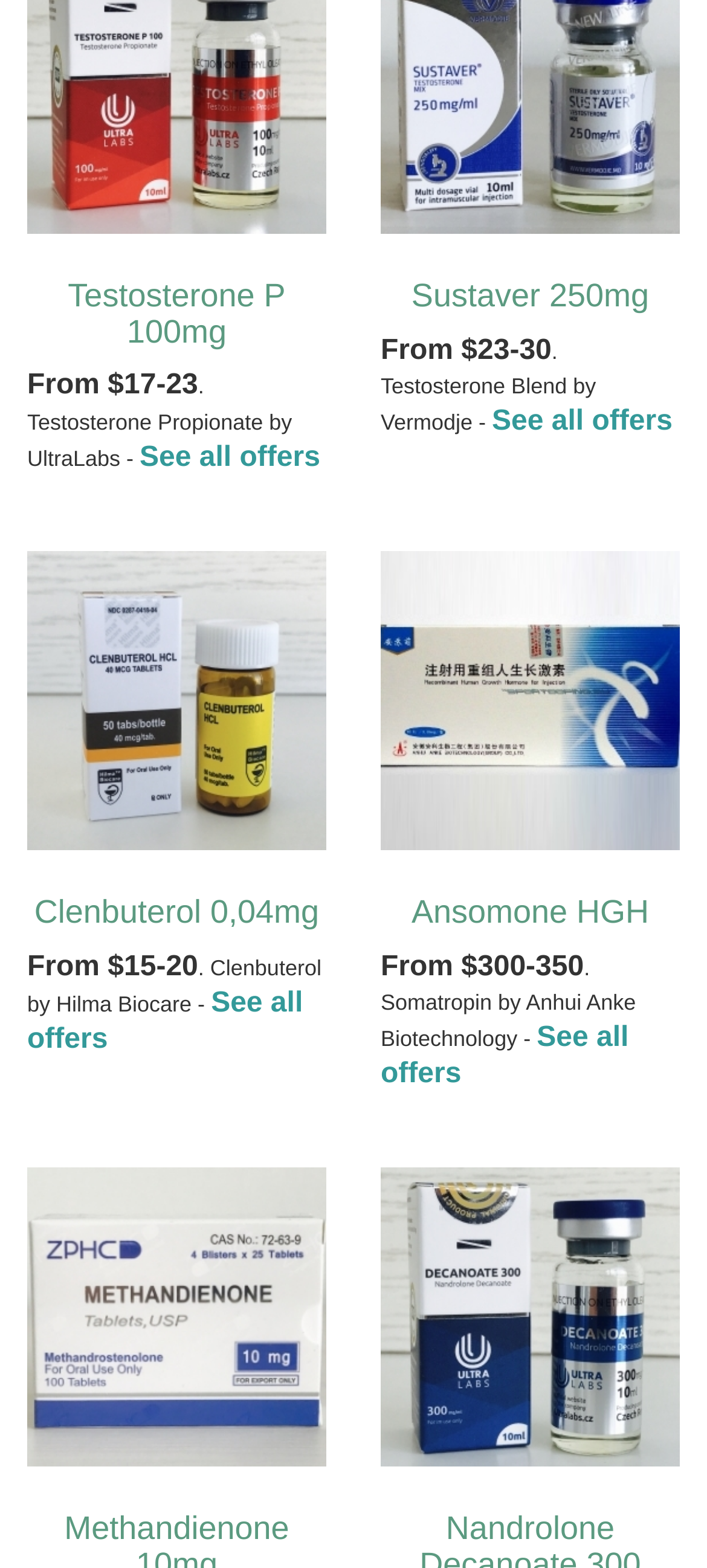Please locate the bounding box coordinates of the region I need to click to follow this instruction: "View Methandienone by ZPHC information".

[0.038, 0.744, 0.462, 0.935]